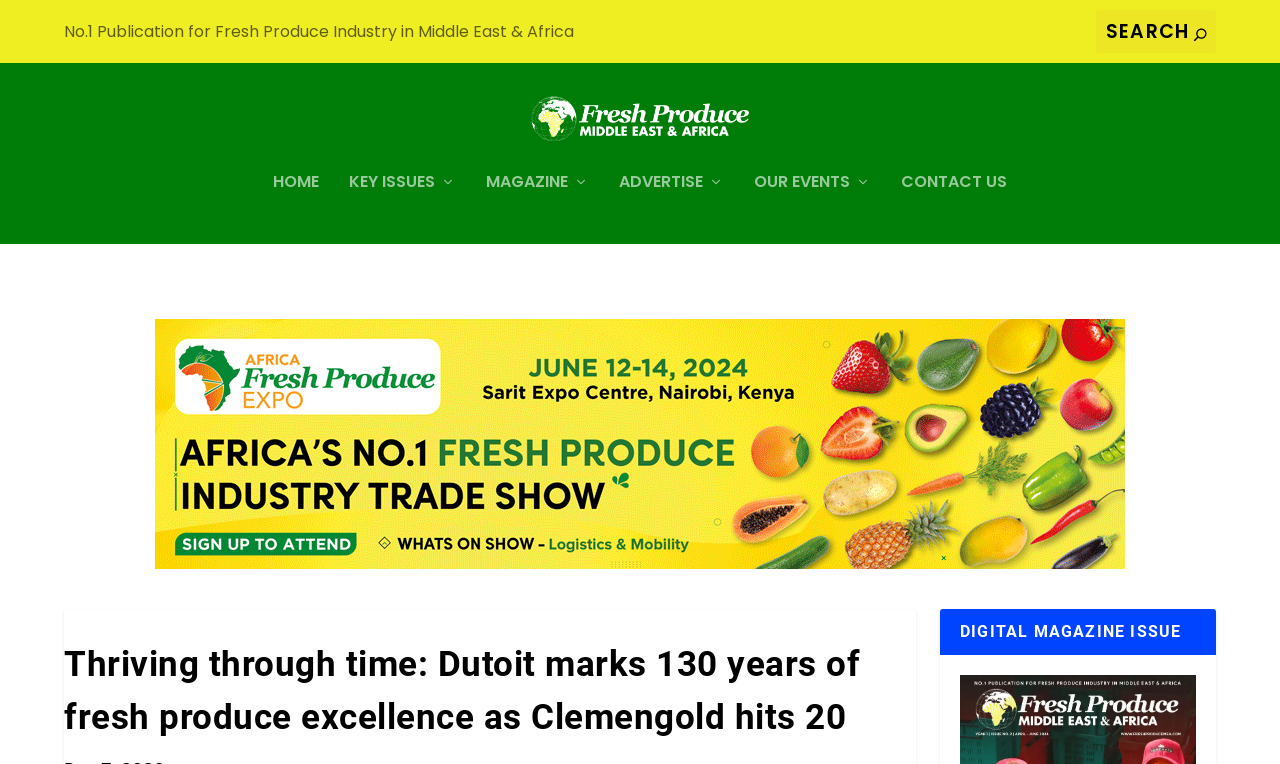Please identify the bounding box coordinates of the clickable area that will allow you to execute the instruction: "Visit the home page".

[0.213, 0.275, 0.249, 0.366]